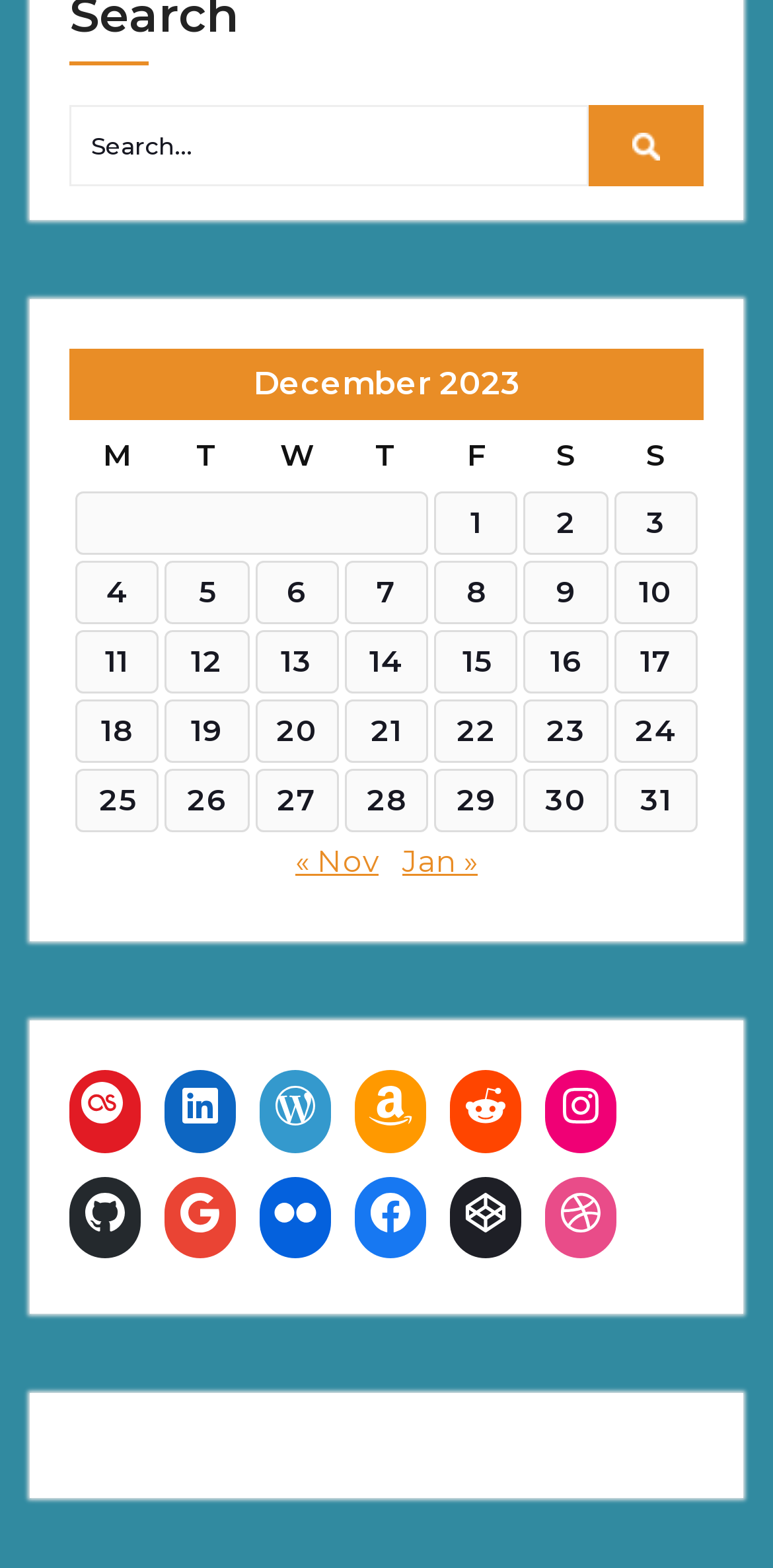Determine the bounding box coordinates of the section I need to click to execute the following instruction: "View posts published on December 15, 2023". Provide the coordinates as four float numbers between 0 and 1, i.e., [left, top, right, bottom].

[0.562, 0.402, 0.67, 0.443]